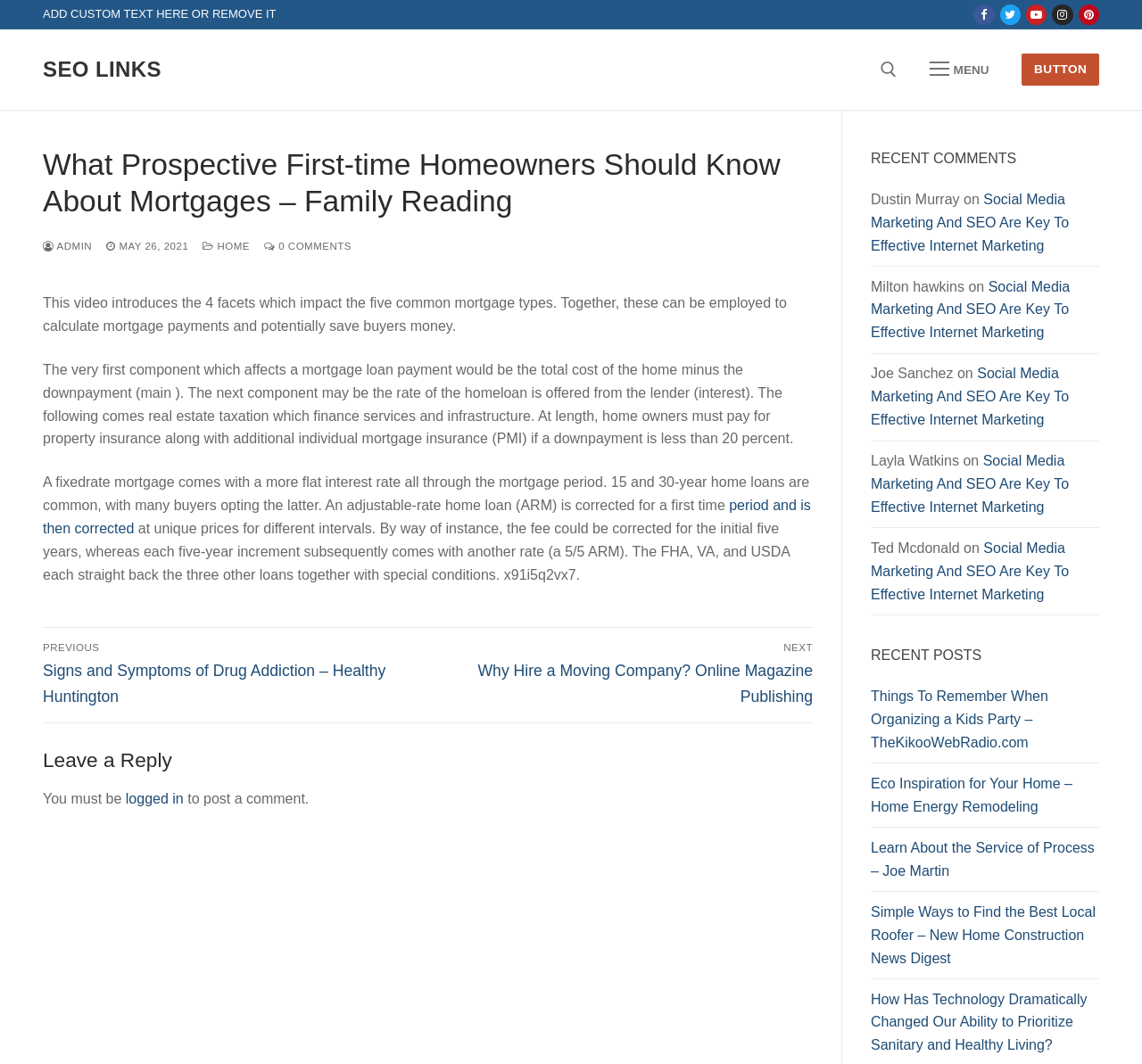Given the element description: "SEO Links", predict the bounding box coordinates of this UI element. The coordinates must be four float numbers between 0 and 1, given as [left, top, right, bottom].

[0.038, 0.053, 0.141, 0.078]